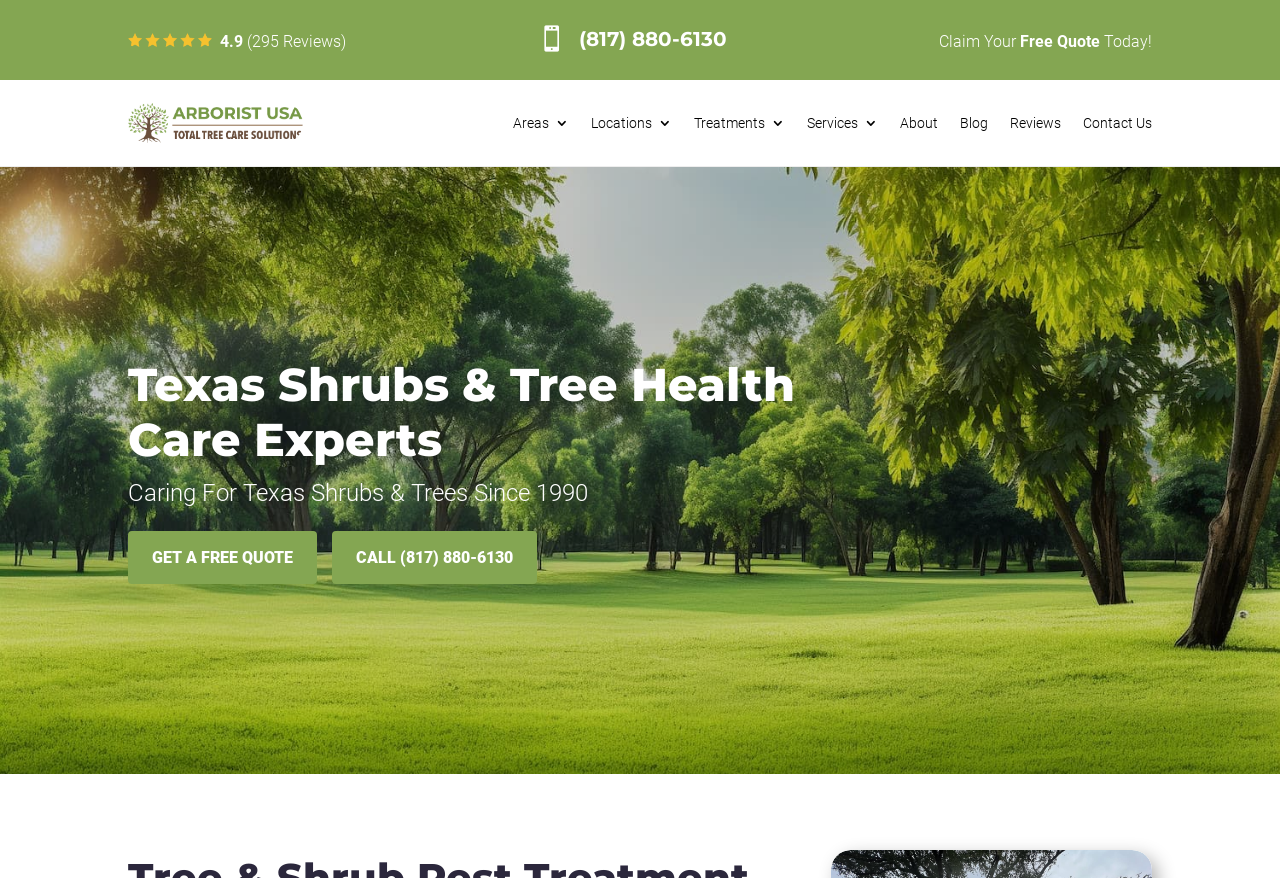Could you please study the image and provide a detailed answer to the question:
What is the main service offered by the company?

The main service is mentioned in the meta description and is also implied by the content of the webpage, which discusses tree and shrub health care.